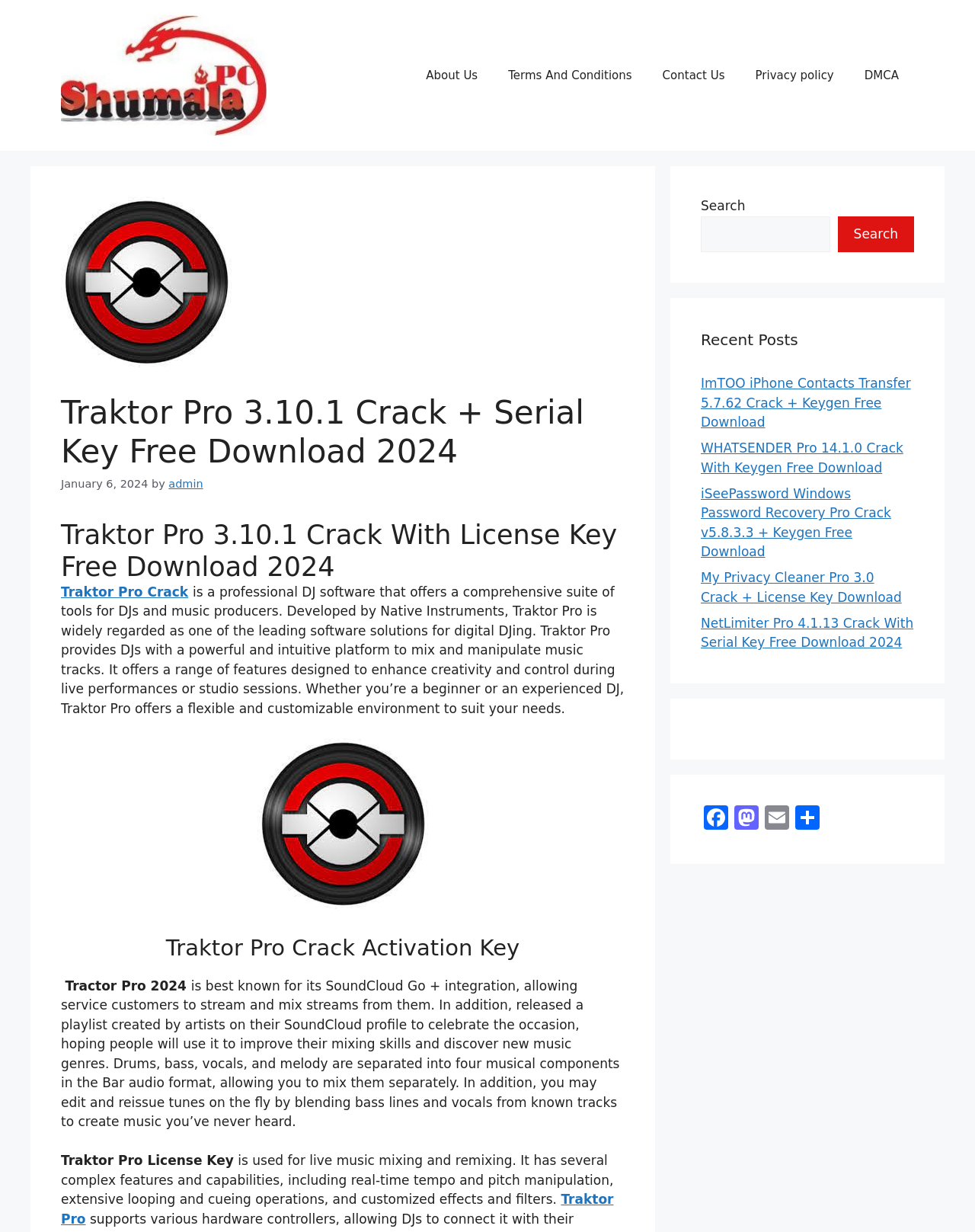Using the description: "Facebook", determine the UI element's bounding box coordinates. Ensure the coordinates are in the format of four float numbers between 0 and 1, i.e., [left, top, right, bottom].

[0.719, 0.653, 0.75, 0.676]